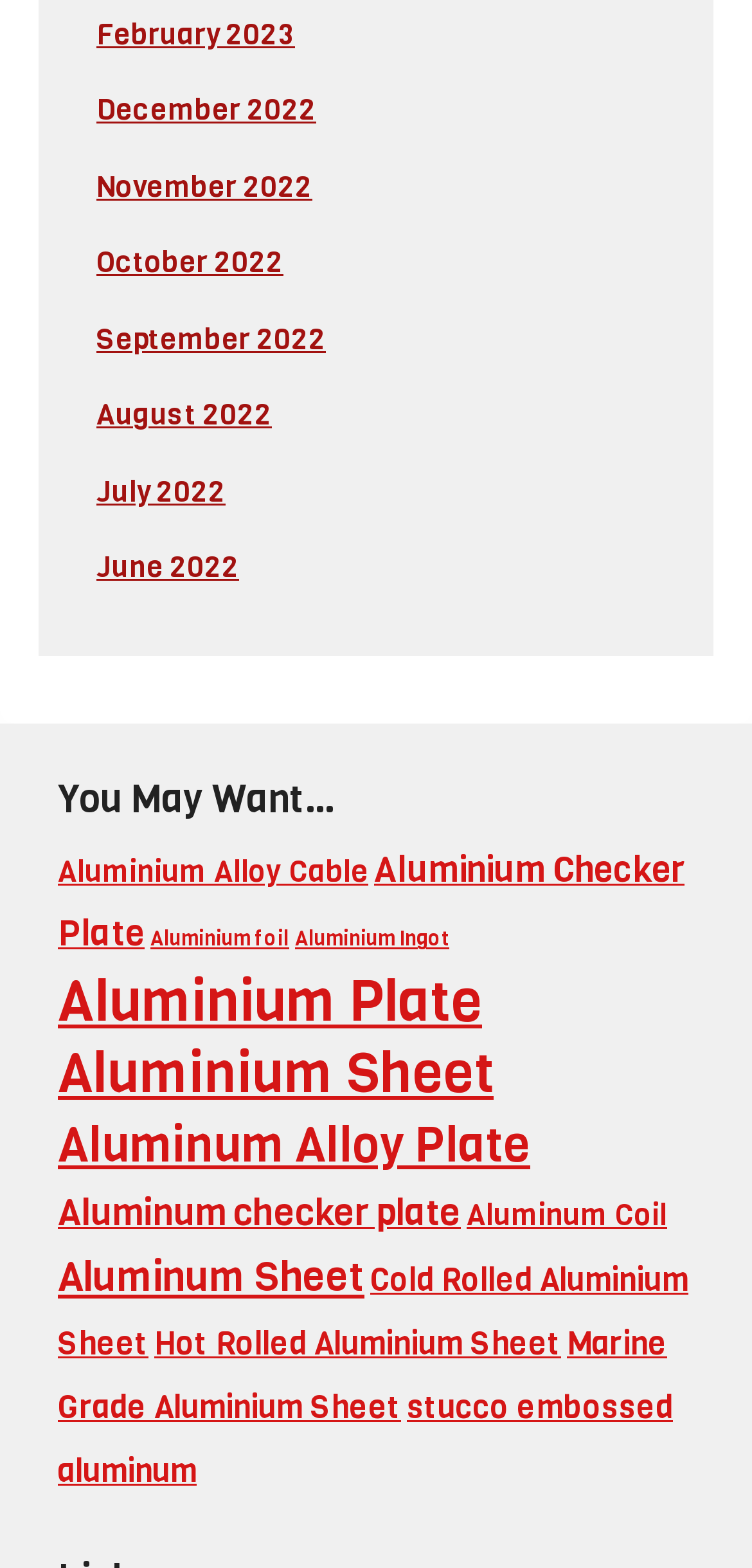Identify the bounding box of the UI element described as follows: "September 2022". Provide the coordinates as four float numbers in the range of 0 to 1 [left, top, right, bottom].

[0.128, 0.204, 0.433, 0.228]